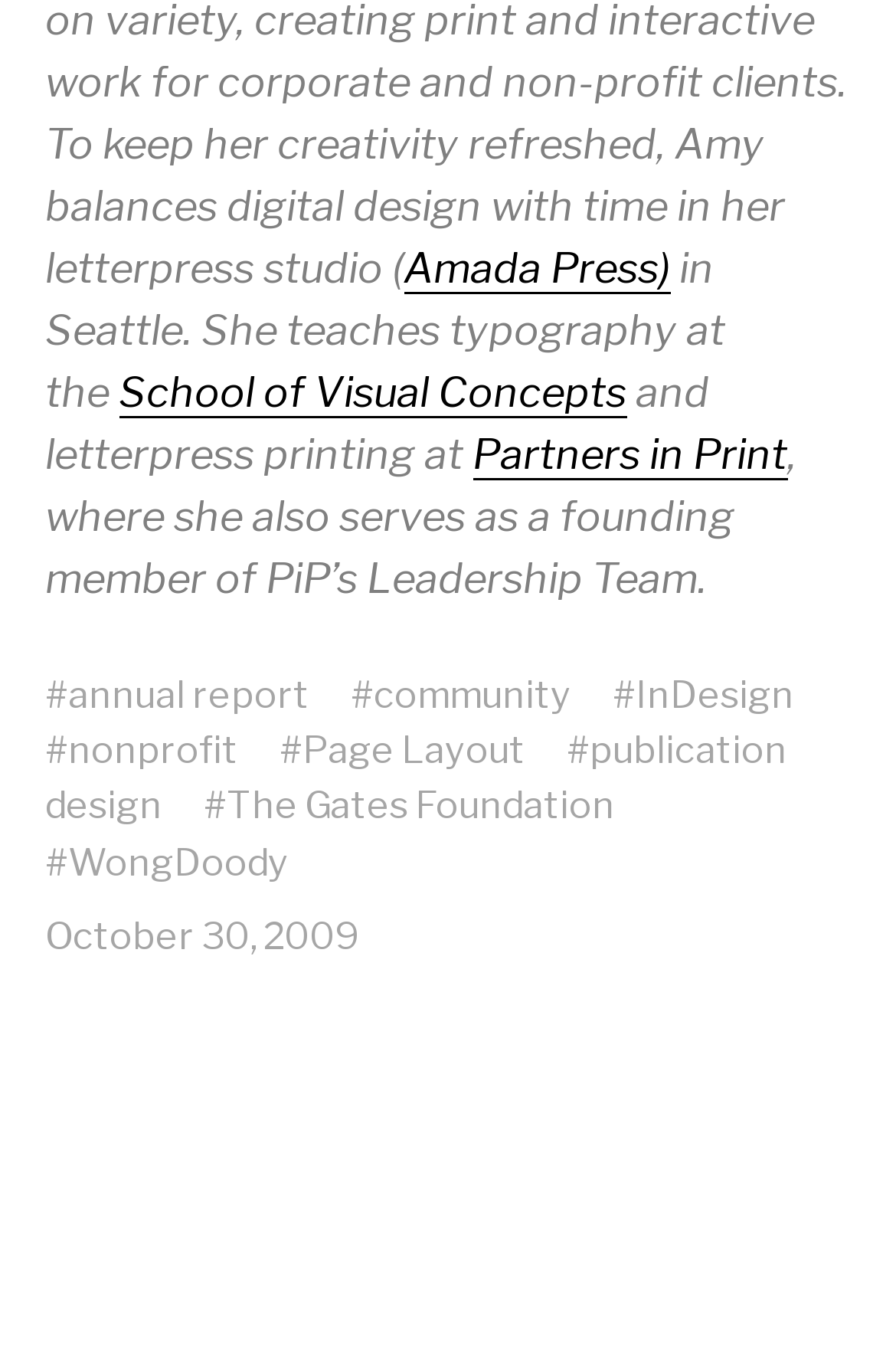Bounding box coordinates are specified in the format (top-left x, top-left y, bottom-right x, bottom-right y). All values are floating point numbers bounded between 0 and 1. Please provide the bounding box coordinate of the region this sentence describes: The Gates Foundation

[0.253, 0.575, 0.686, 0.611]